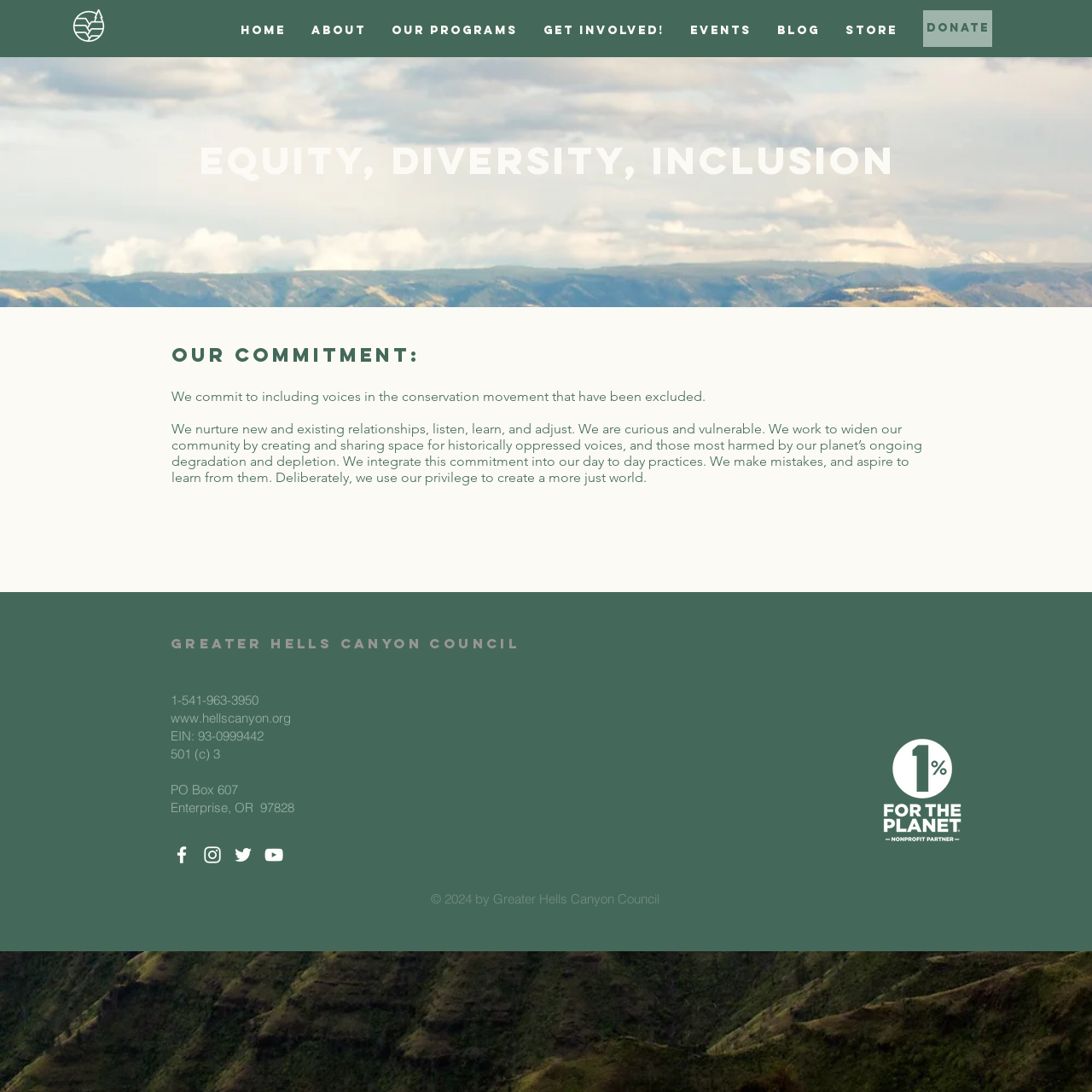Pinpoint the bounding box coordinates of the clickable element needed to complete the instruction: "Go to the 'Store' page". The coordinates should be provided as four float numbers between 0 and 1: [left, top, right, bottom].

[0.762, 0.009, 0.834, 0.046]